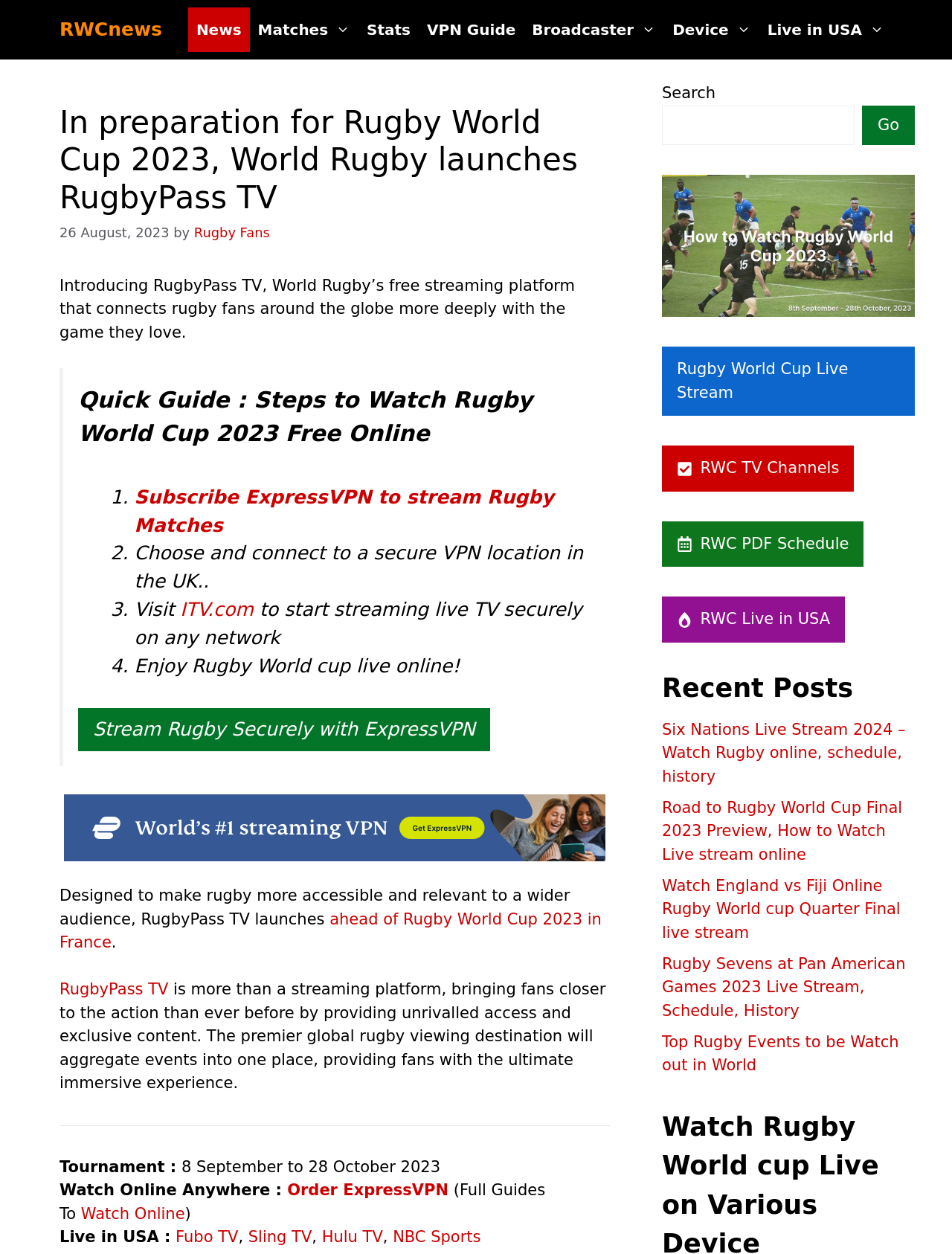Identify the bounding box coordinates of the section to be clicked to complete the task described by the following instruction: "Learn more about RugbyPass TV". The coordinates should be four float numbers between 0 and 1, formatted as [left, top, right, bottom].

[0.062, 0.782, 0.177, 0.796]